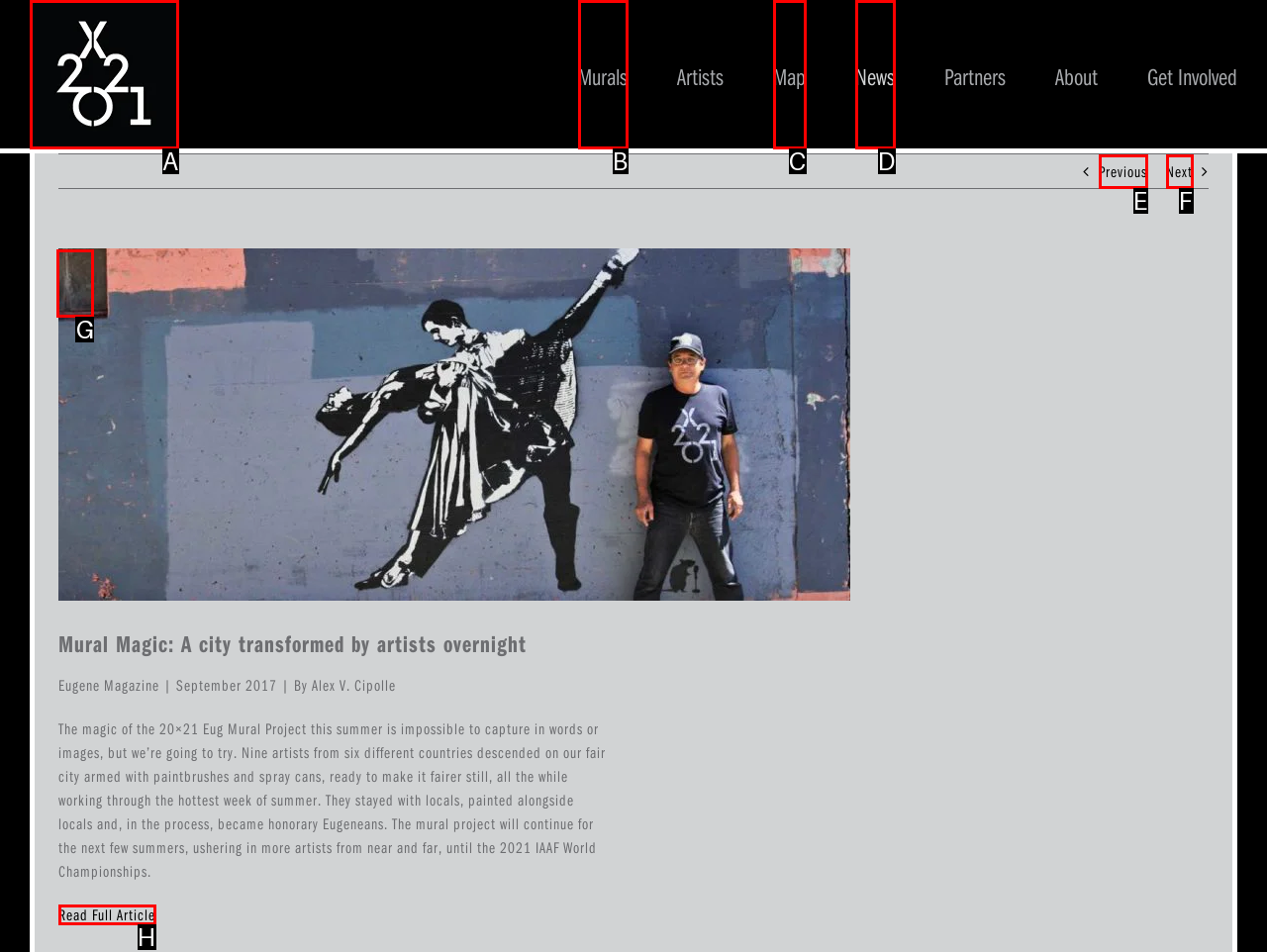Select the HTML element to finish the task: Click the Donate button Reply with the letter of the correct option.

None